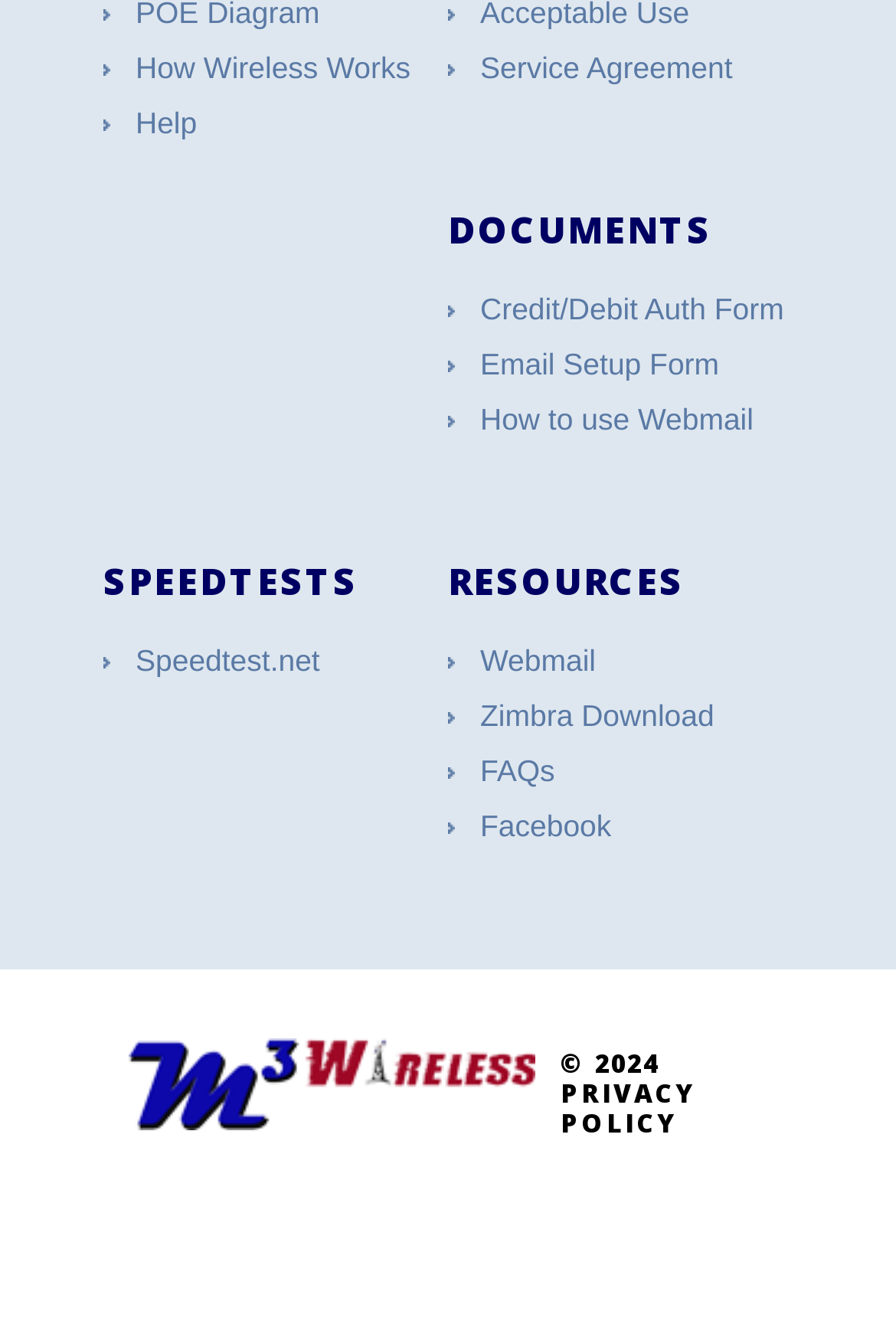Please find the bounding box coordinates of the element that must be clicked to perform the given instruction: "Read FAQs". The coordinates should be four float numbers from 0 to 1, i.e., [left, top, right, bottom].

[0.536, 0.563, 0.619, 0.589]